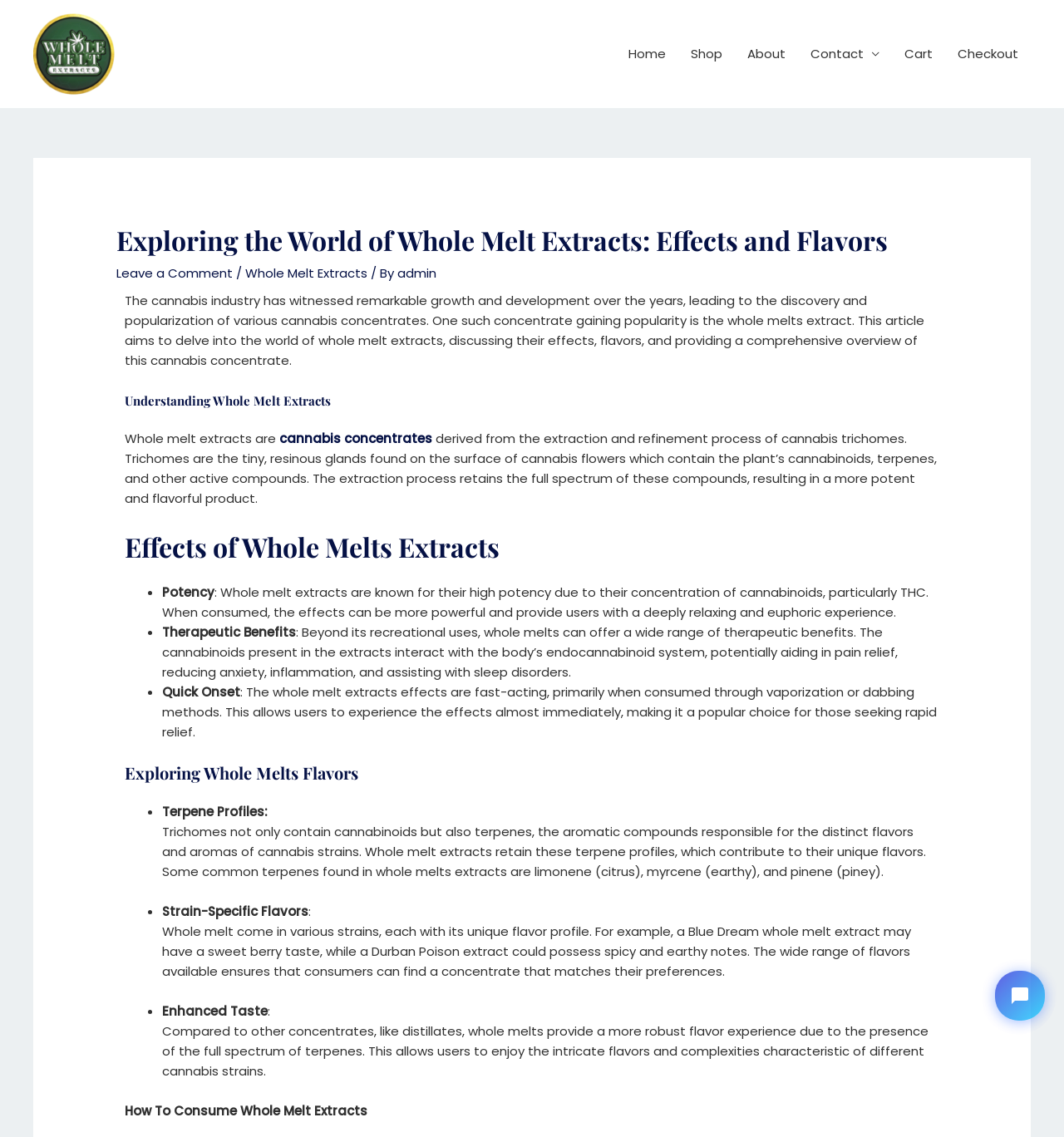Locate the bounding box coordinates of the area to click to fulfill this instruction: "Click the 'Home' link". The bounding box should be presented as four float numbers between 0 and 1, in the order [left, top, right, bottom].

[0.579, 0.022, 0.638, 0.073]